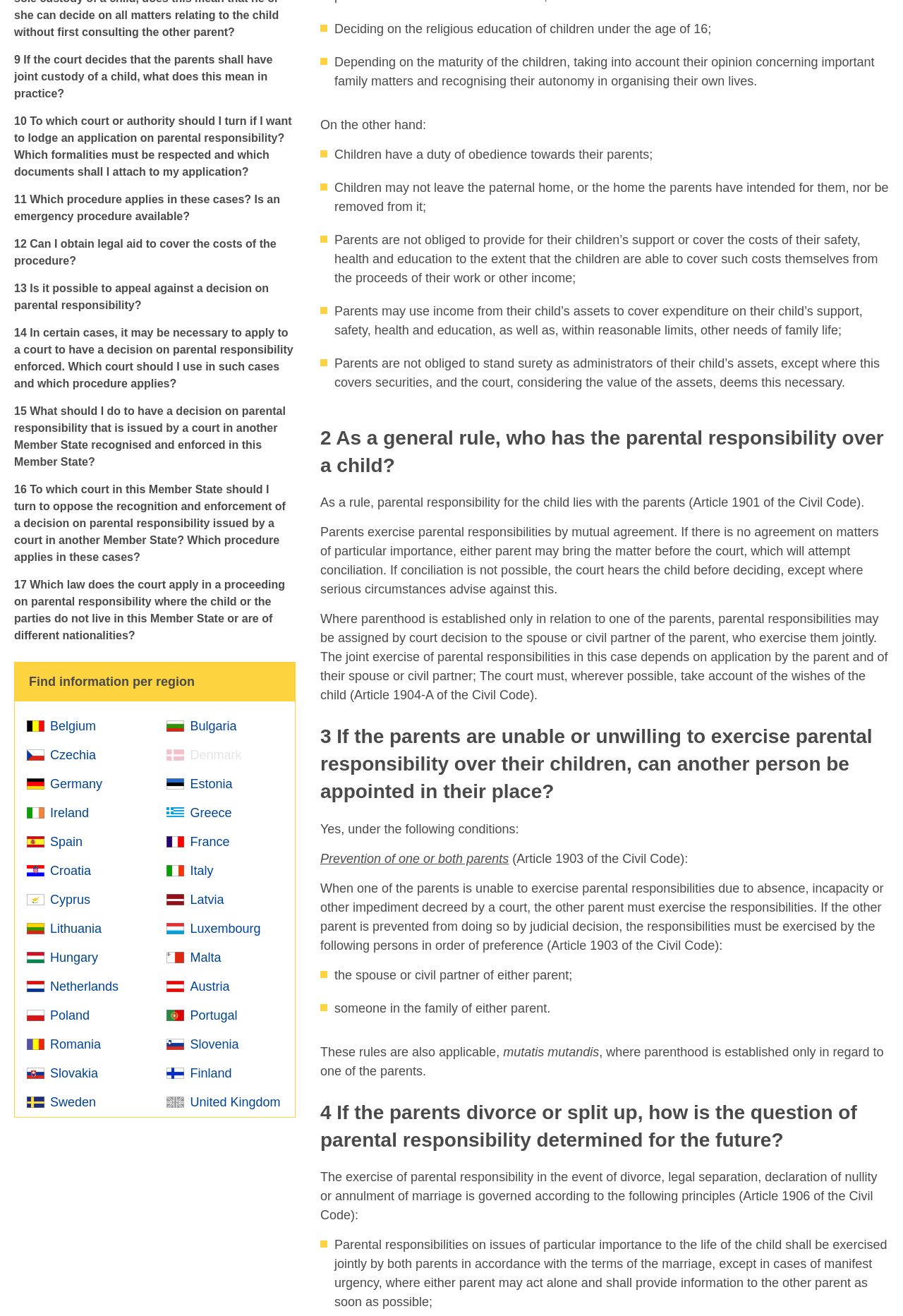Predict the bounding box coordinates for the UI element described as: "Slovakiask". The coordinates should be four float numbers between 0 and 1, presented as [left, top, right, bottom].

[0.024, 0.805, 0.163, 0.827]